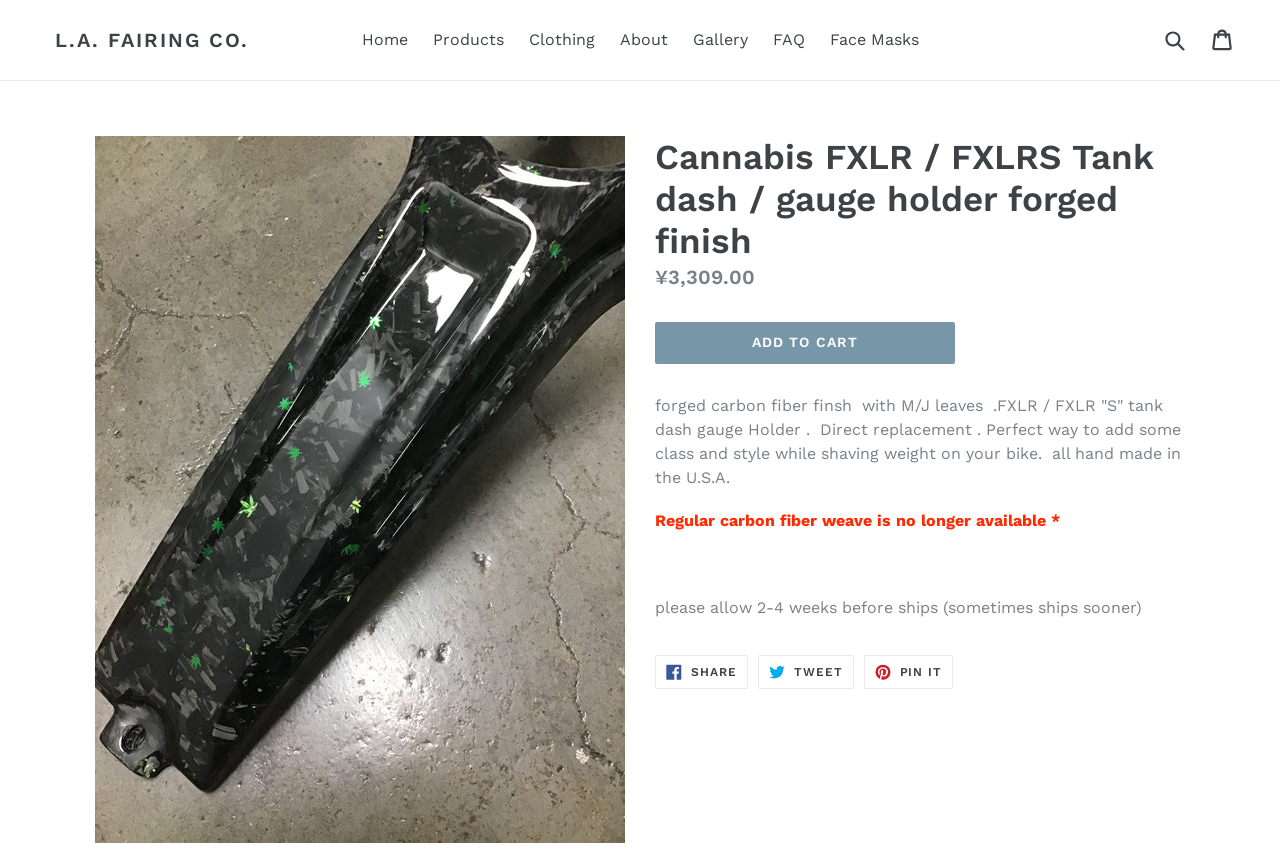Answer the question with a single word or phrase: 
What is the material of the product?

forged carbon fiber